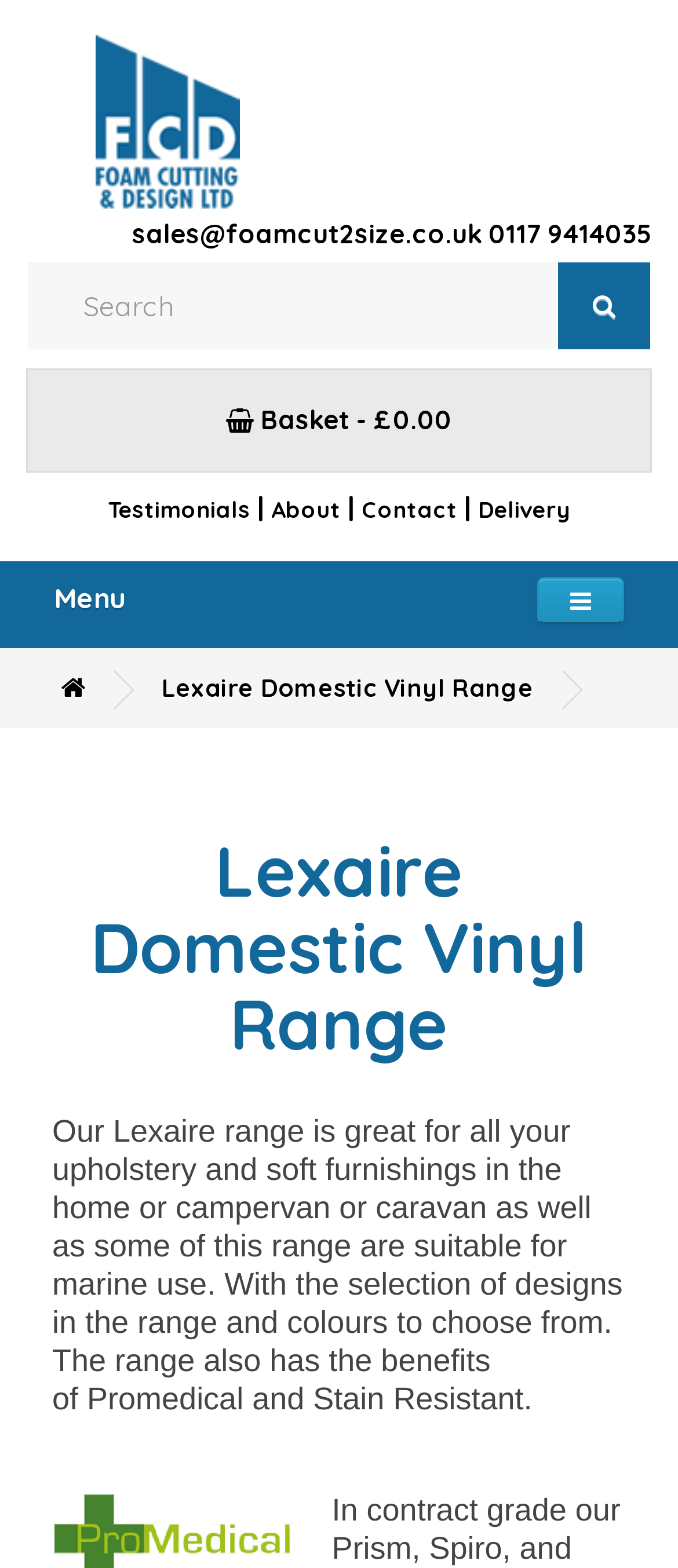Highlight the bounding box coordinates of the element that should be clicked to carry out the following instruction: "Contact the company". The coordinates must be given as four float numbers ranging from 0 to 1, i.e., [left, top, right, bottom].

[0.533, 0.316, 0.685, 0.334]